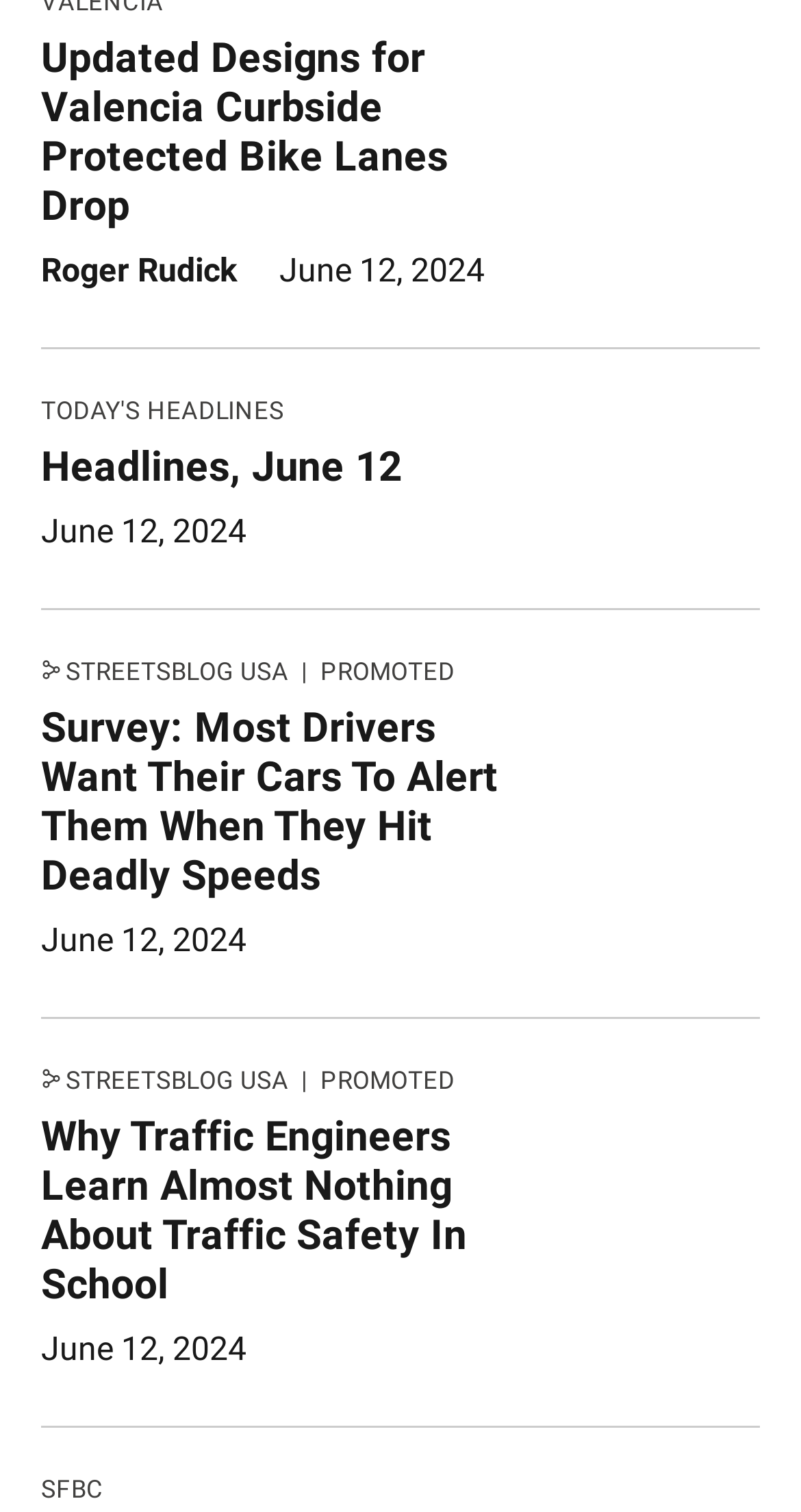What is the name of the website or organization?
Observe the image and answer the question with a one-word or short phrase response.

STREETSBLOG USA